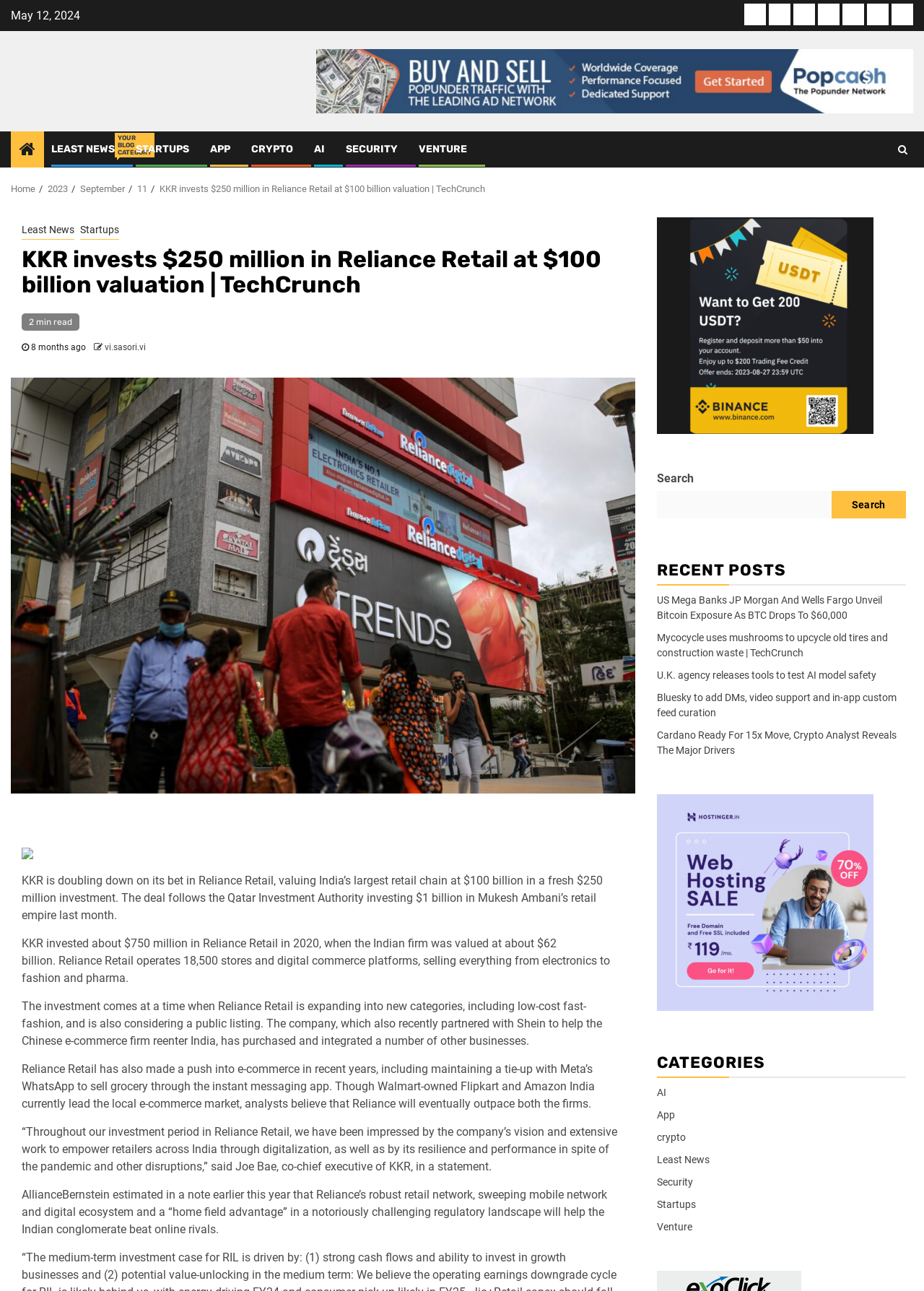How much did KKR invest in Reliance Retail?
Based on the image, answer the question with a single word or brief phrase.

$250 million